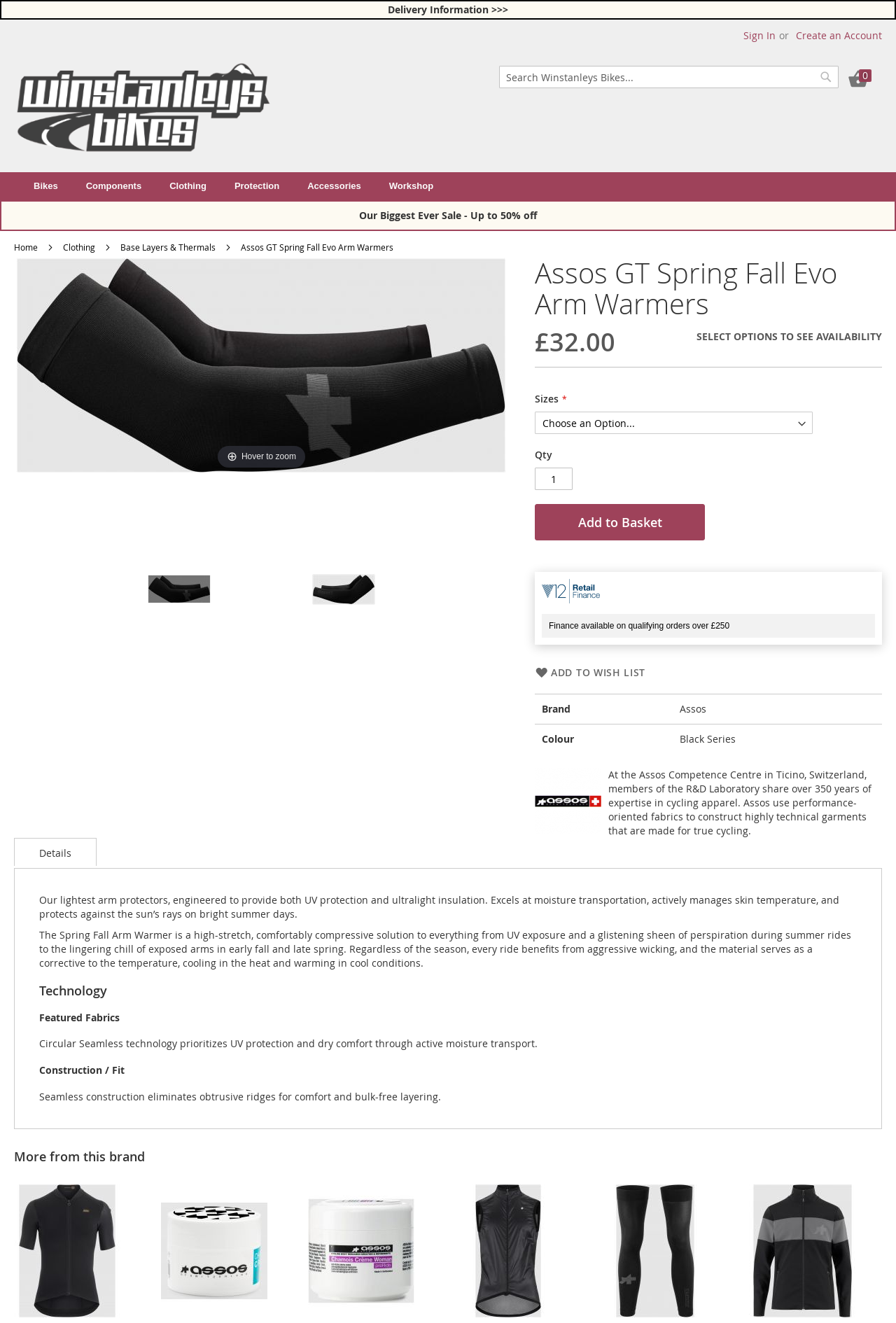What is the material of the product?
From the image, respond with a single word or phrase.

Circular Seamless technology